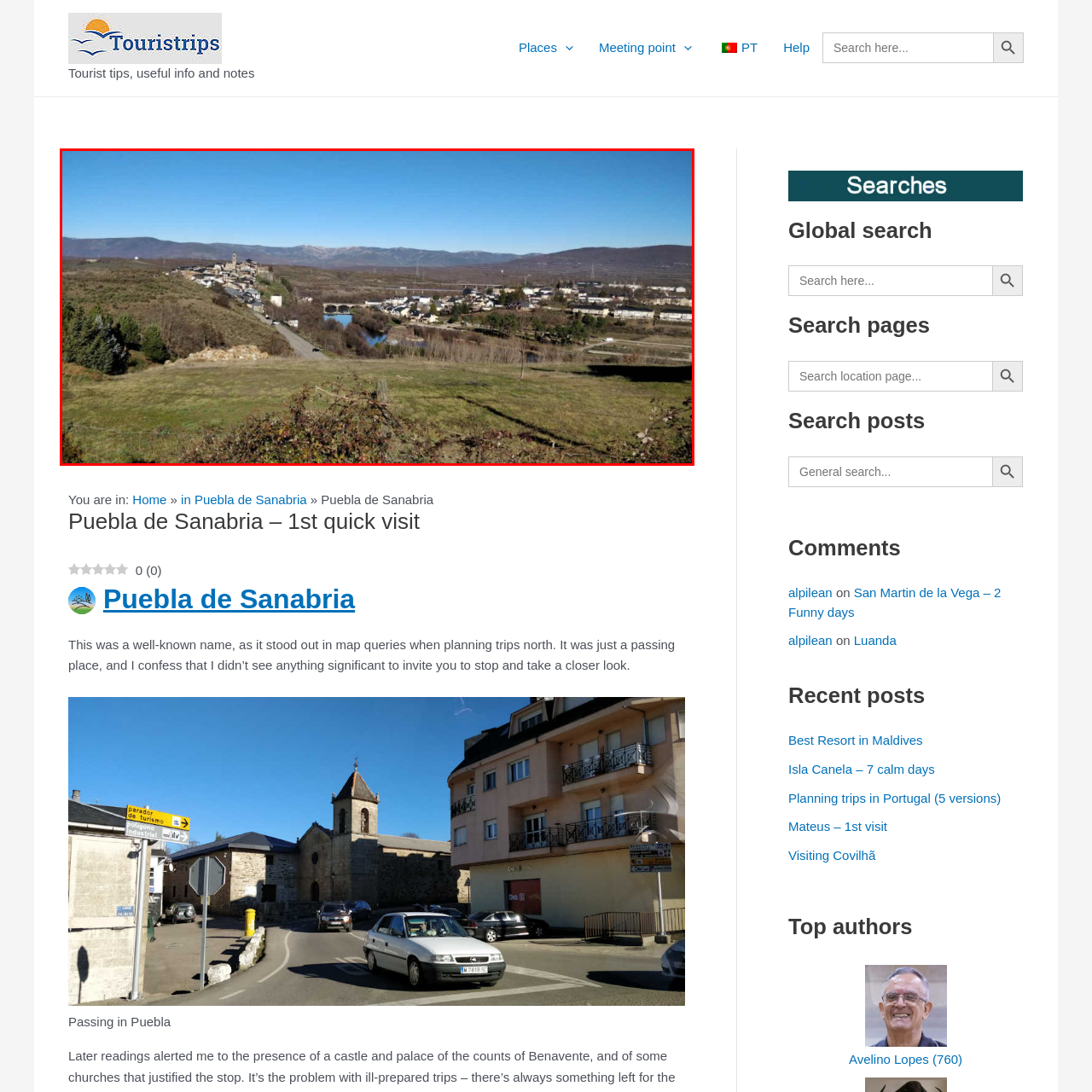What type of architecture can be found in Puebla de Sanabria?
Take a close look at the image within the red bounding box and respond to the question with detailed information.

The caption invites visitors to explore the 'historic architecture' of the town, suggesting that the architecture in Puebla de Sanabria is of historical significance and interest.